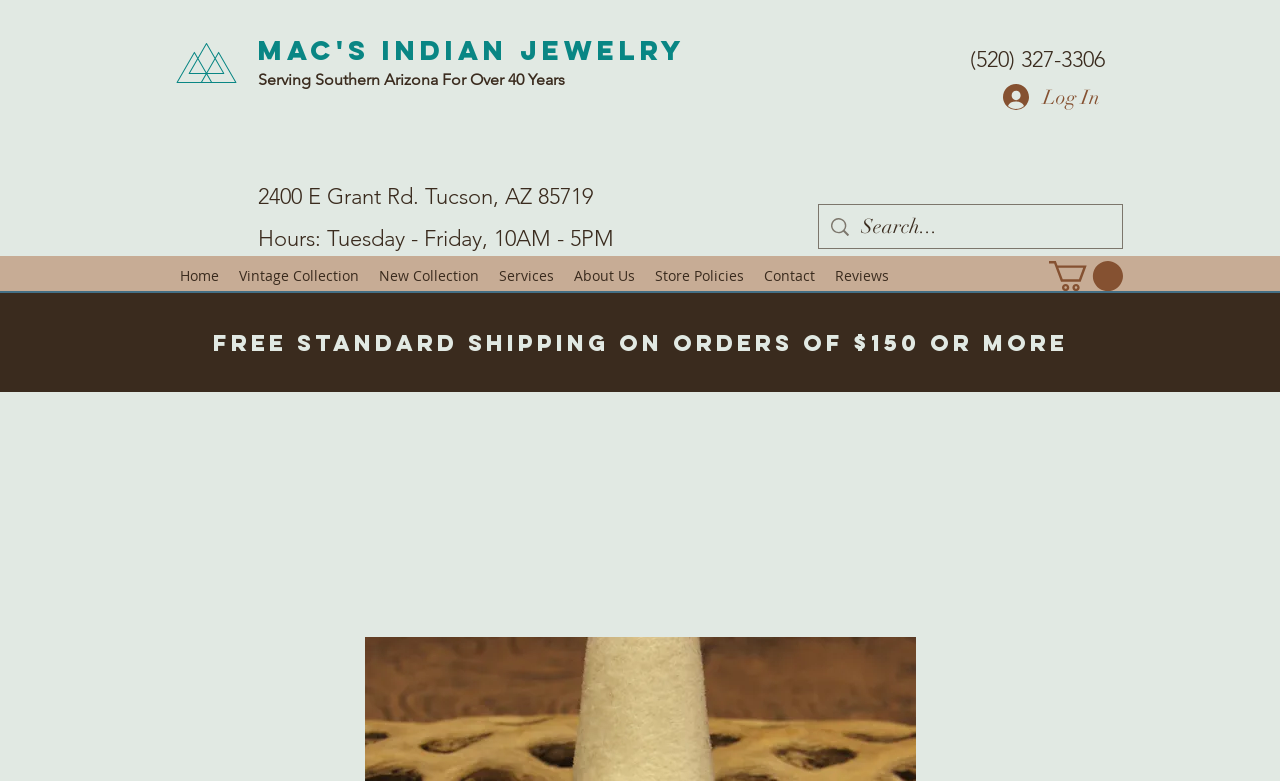Determine the bounding box coordinates of the target area to click to execute the following instruction: "View the About Us page."

[0.441, 0.335, 0.504, 0.373]